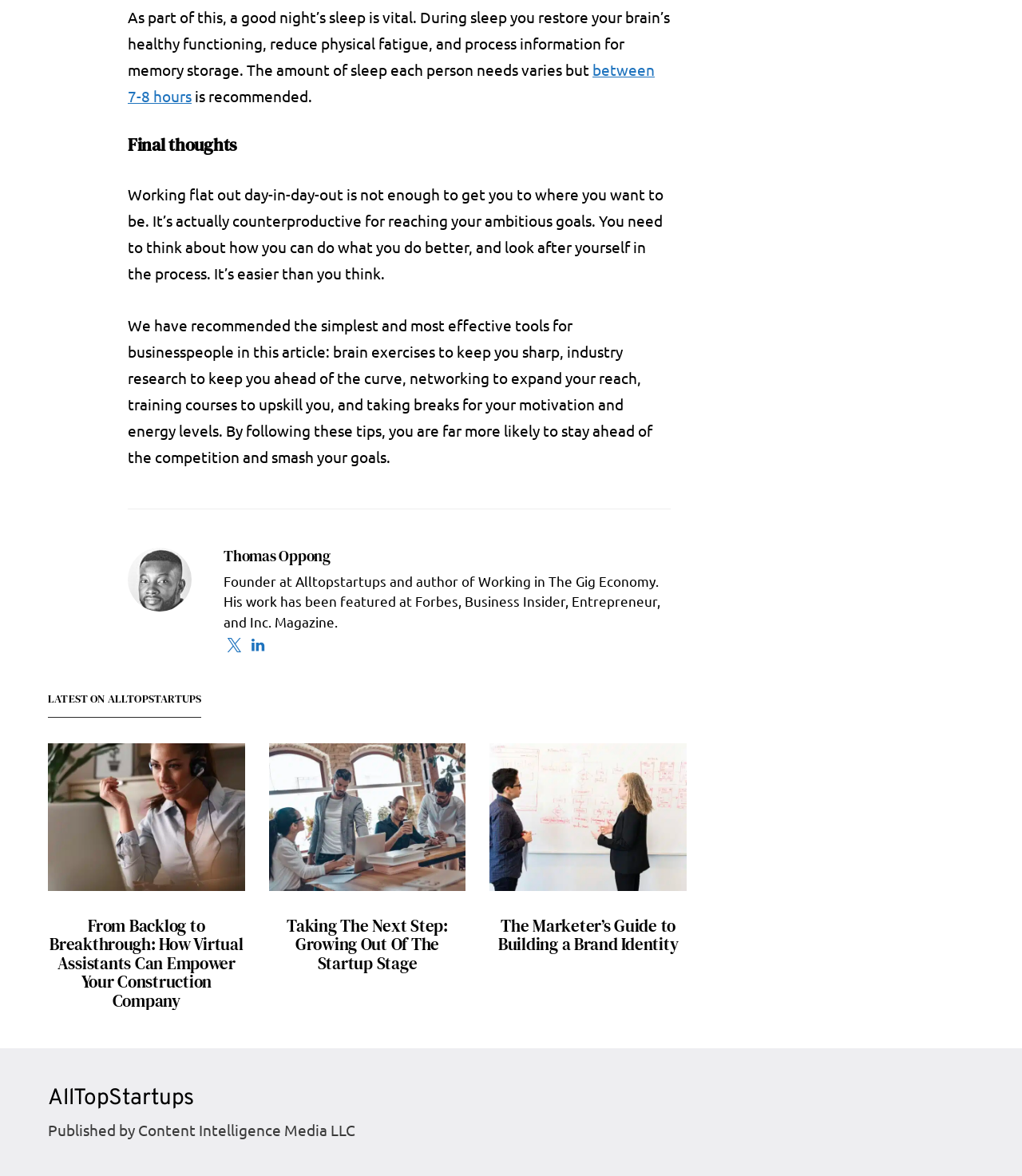What is the purpose of taking breaks?
Kindly offer a detailed explanation using the data available in the image.

According to the text, taking breaks is important for motivation and energy levels, which suggests that breaks are necessary to recharge and stay motivated.